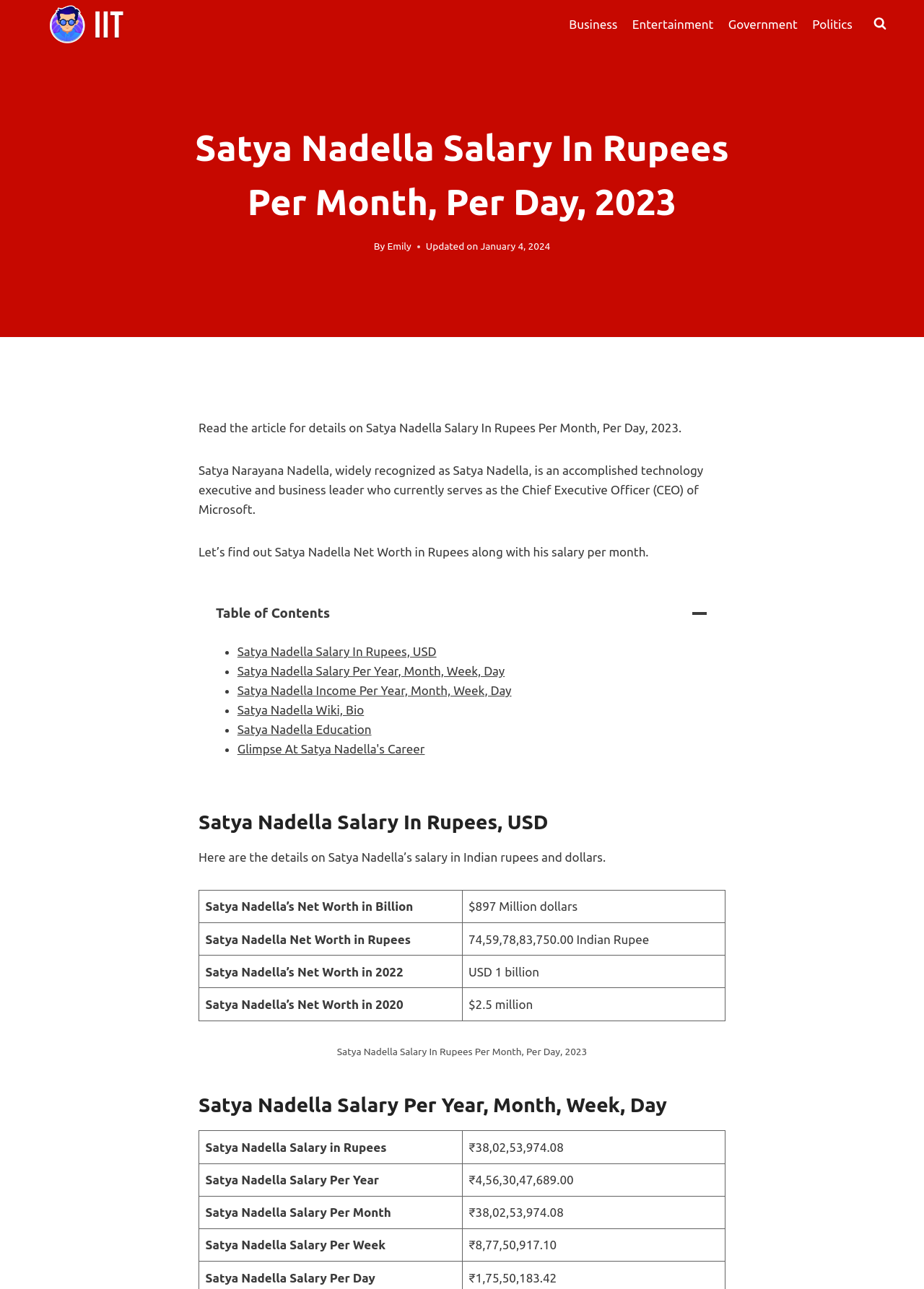Identify the bounding box for the element characterized by the following description: "Satya Nadella Education".

[0.257, 0.561, 0.402, 0.571]